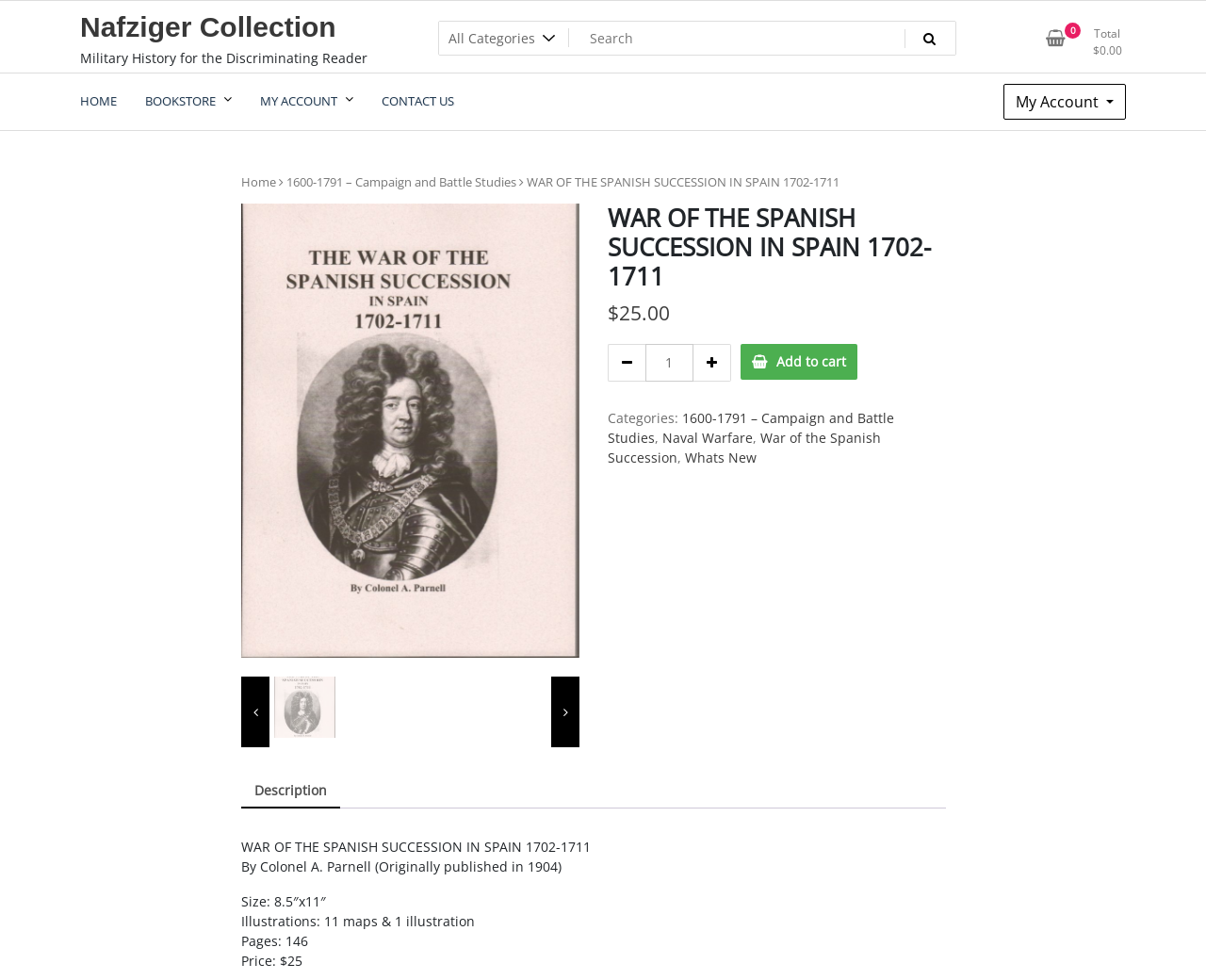Kindly provide the bounding box coordinates of the section you need to click on to fulfill the given instruction: "View description".

[0.2, 0.789, 0.282, 0.825]